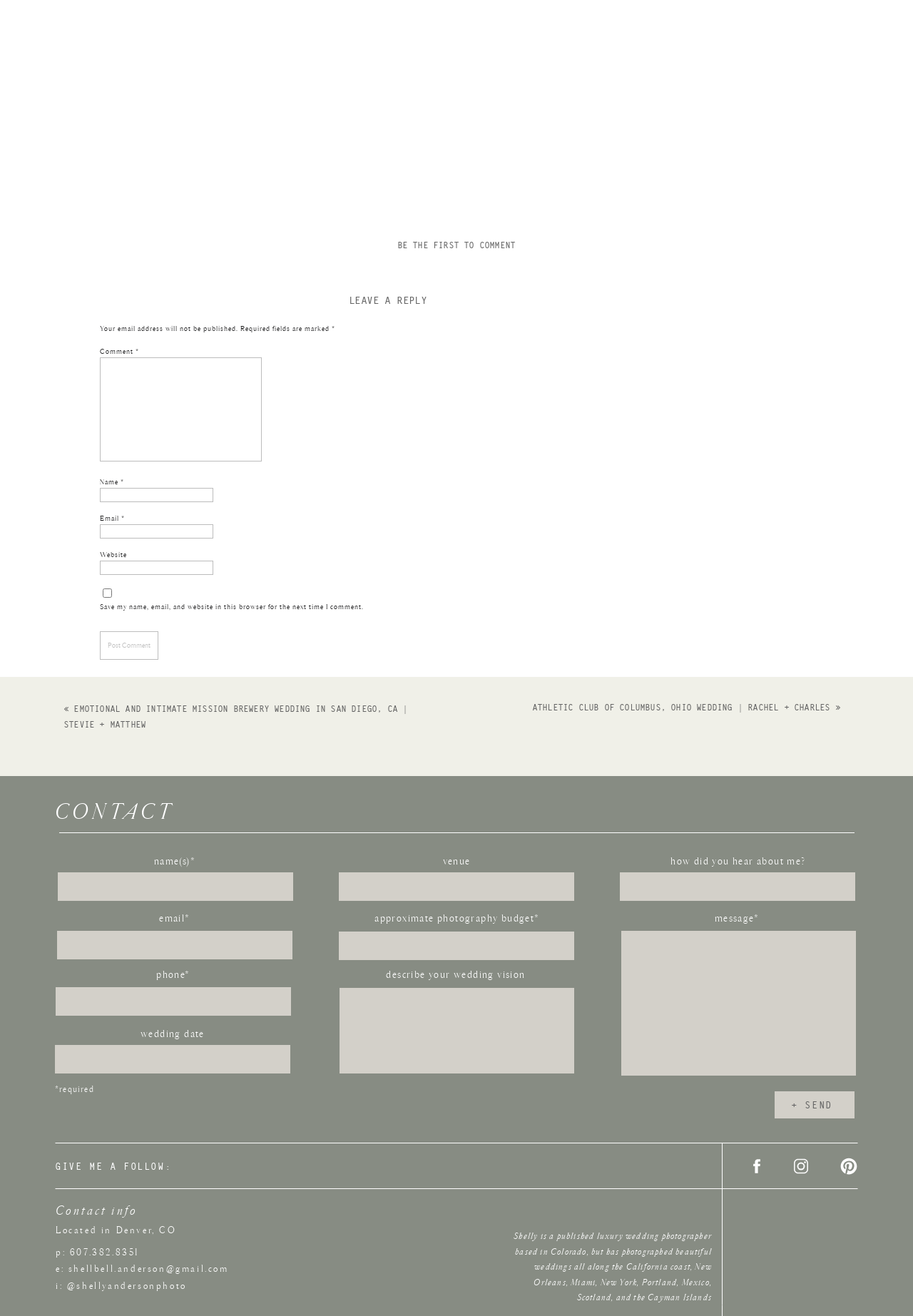Determine the bounding box coordinates of the target area to click to execute the following instruction: "leave a comment."

[0.109, 0.222, 0.741, 0.235]